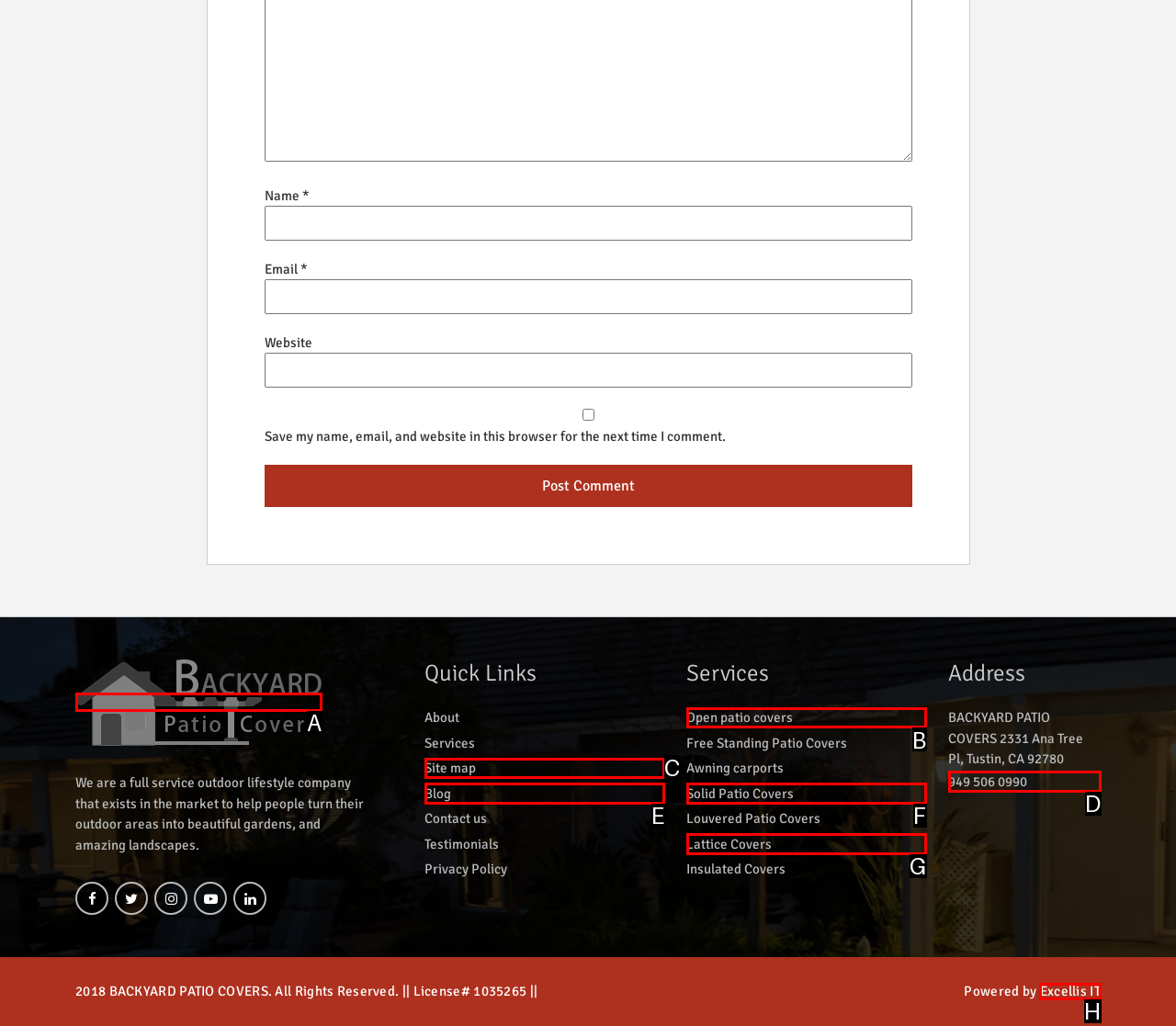Identify the HTML element that corresponds to the description: Blog
Provide the letter of the matching option from the given choices directly.

E